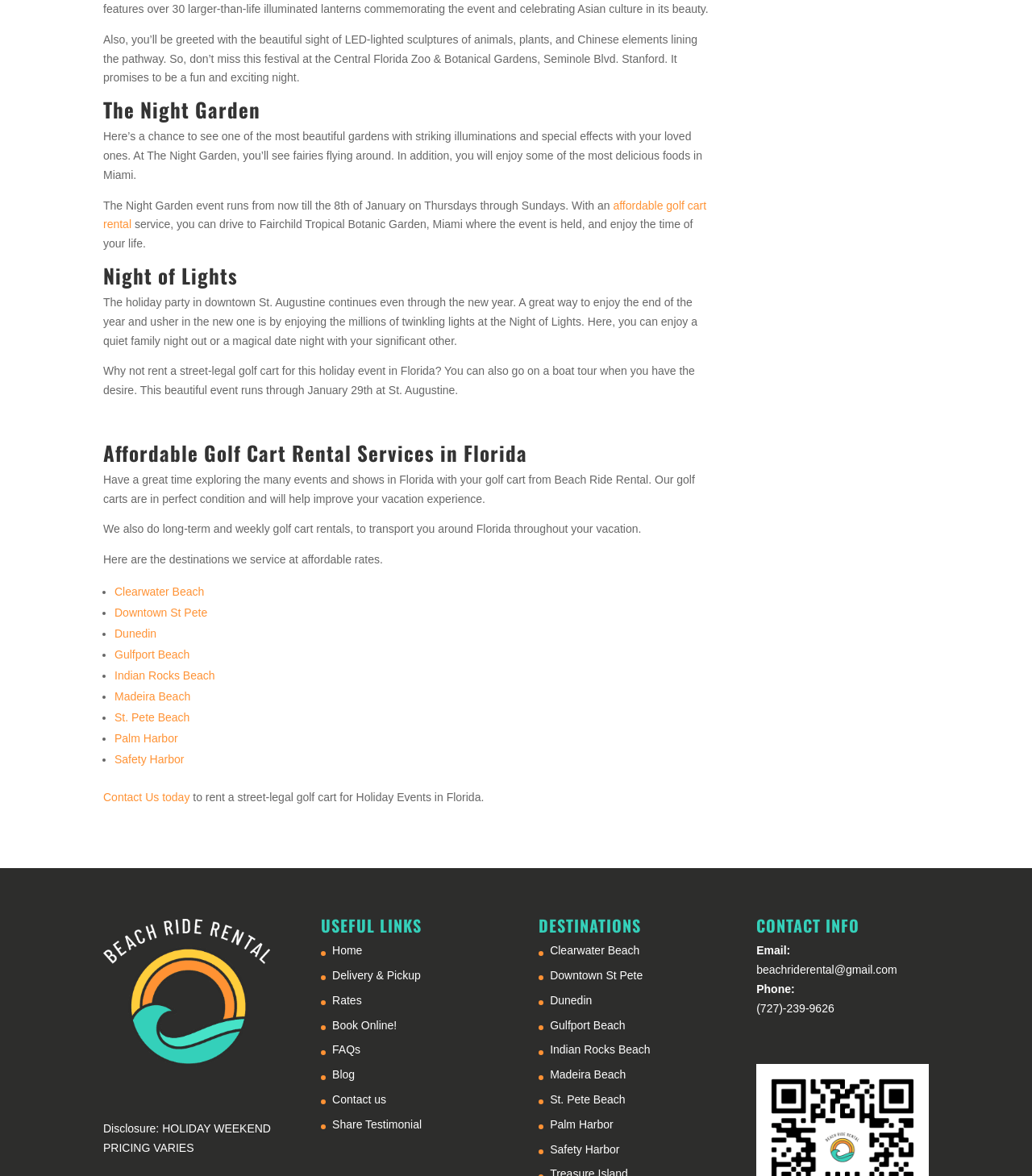Using the description: "Home", determine the UI element's bounding box coordinates. Ensure the coordinates are in the format of four float numbers between 0 and 1, i.e., [left, top, right, bottom].

[0.322, 0.803, 0.351, 0.814]